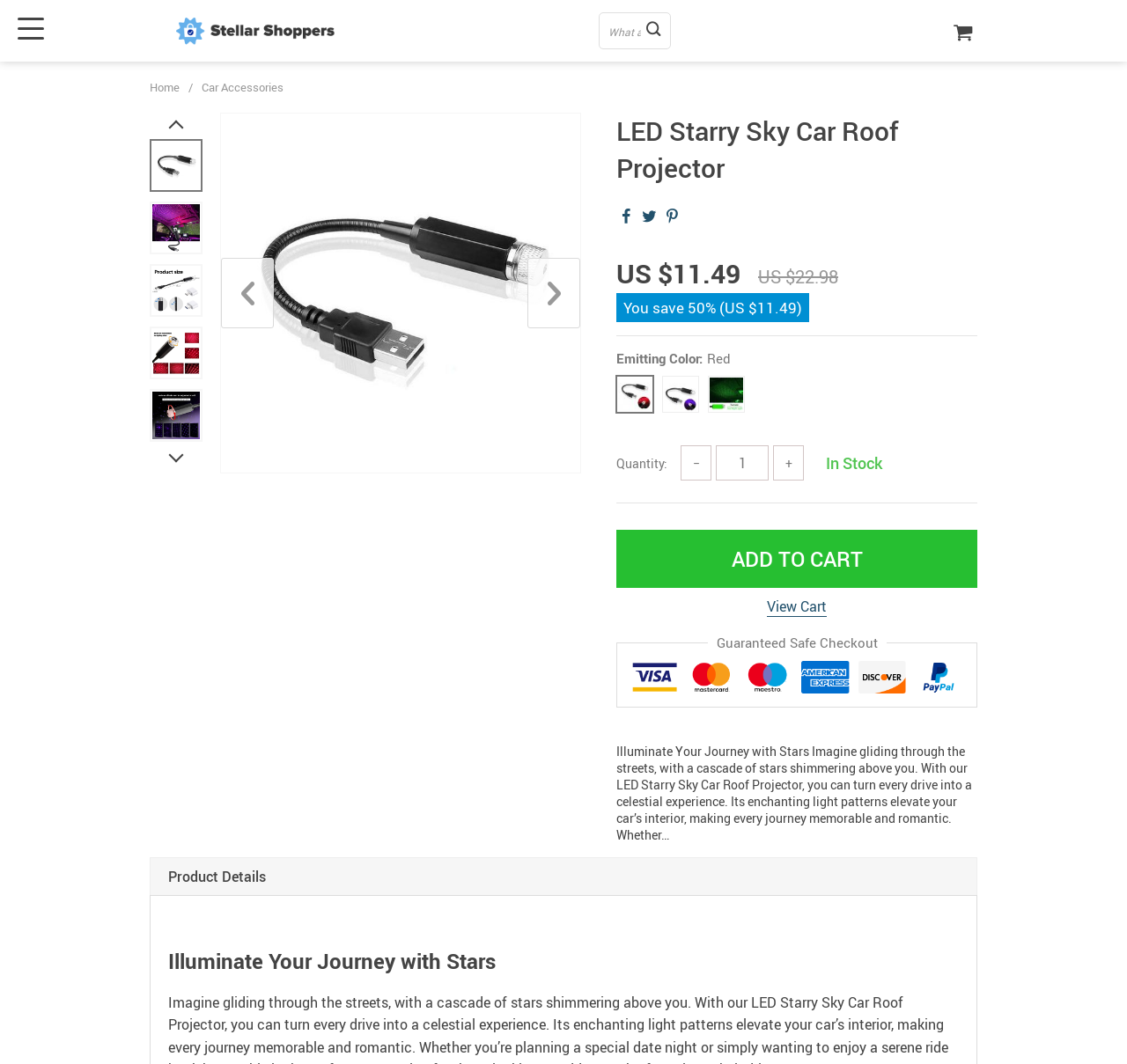Provide a thorough and detailed response to the question by examining the image: 
Is the LED Starry Sky Car Roof Projector in stock?

I found the availability of the product by looking at the text 'In Stock' which is located below the quantity selection.